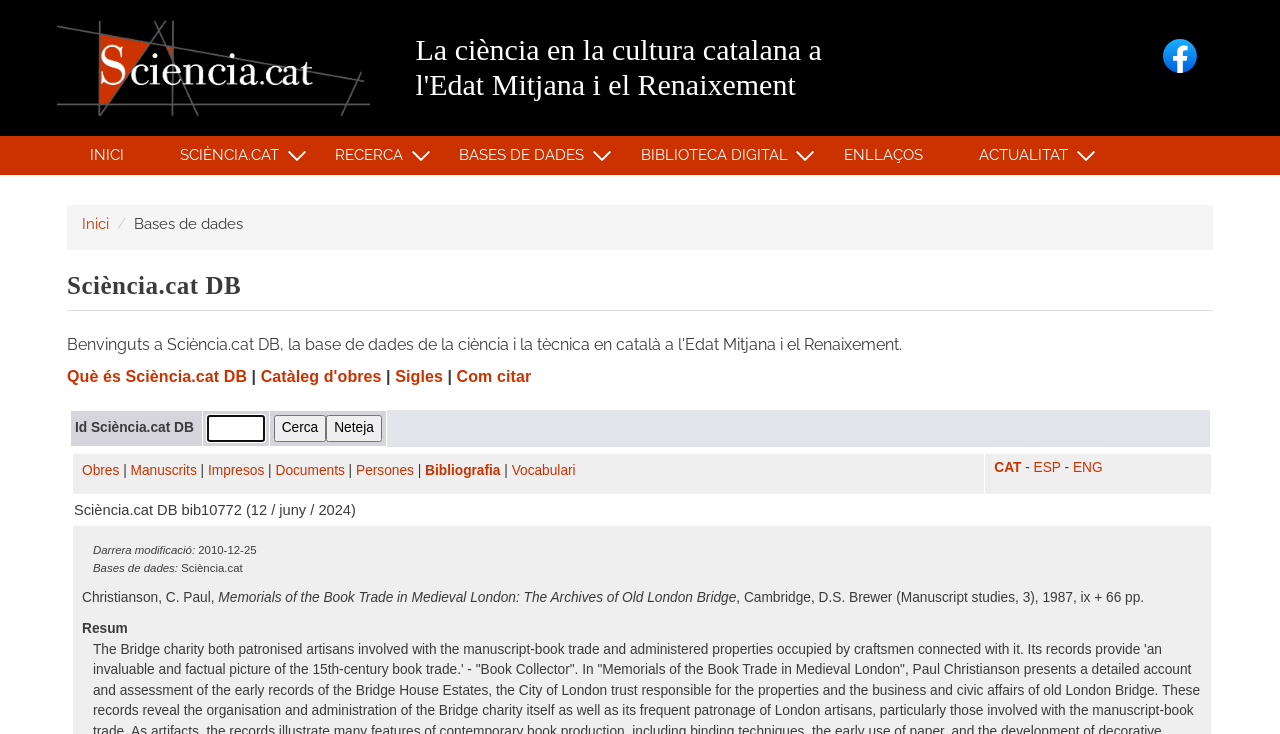Bounding box coordinates are specified in the format (top-left x, top-left y, bottom-right x, bottom-right y). All values are floating point numbers bounded between 0 and 1. Please provide the bounding box coordinate of the region this sentence describes: Impresos

[0.162, 0.631, 0.206, 0.652]